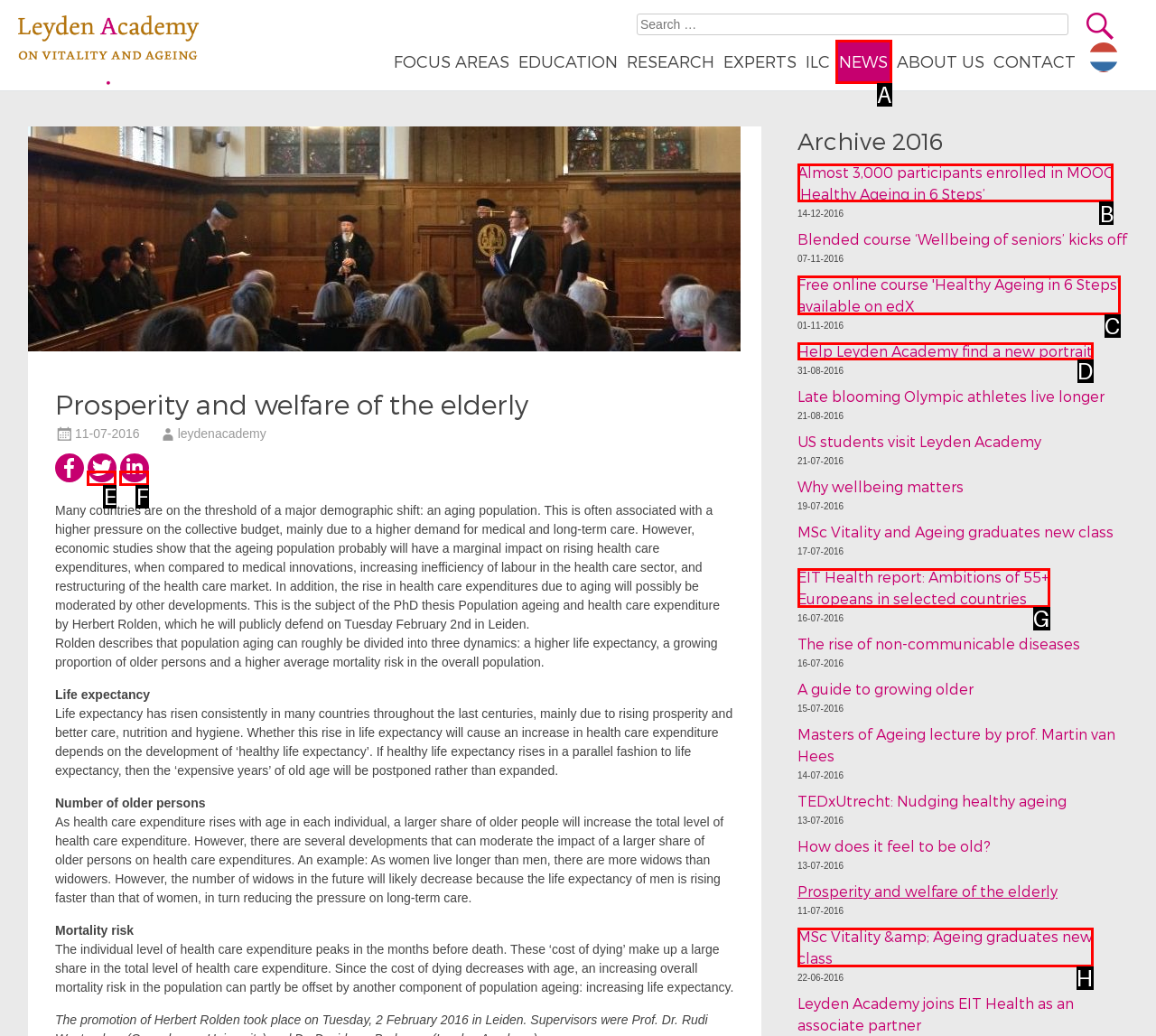Choose the HTML element you need to click to achieve the following task: View Cart
Respond with the letter of the selected option from the given choices directly.

None